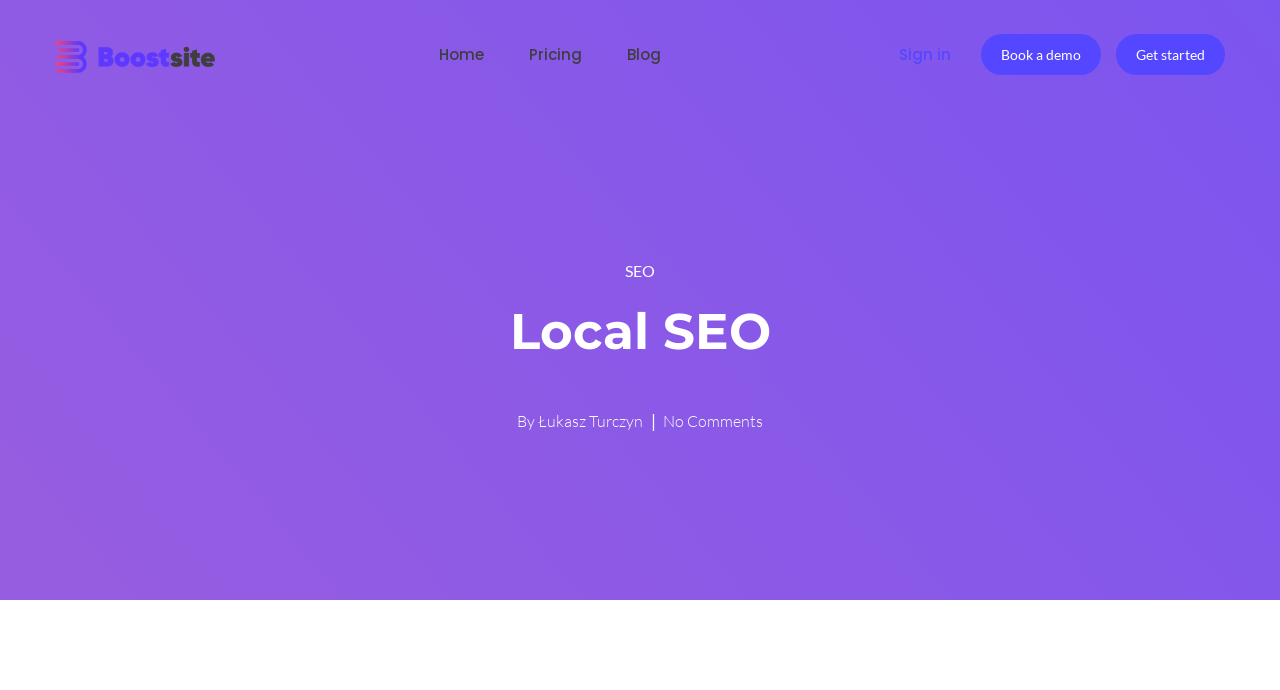How many navigation links are there in the top menu?
Identify the answer in the screenshot and reply with a single word or phrase.

3